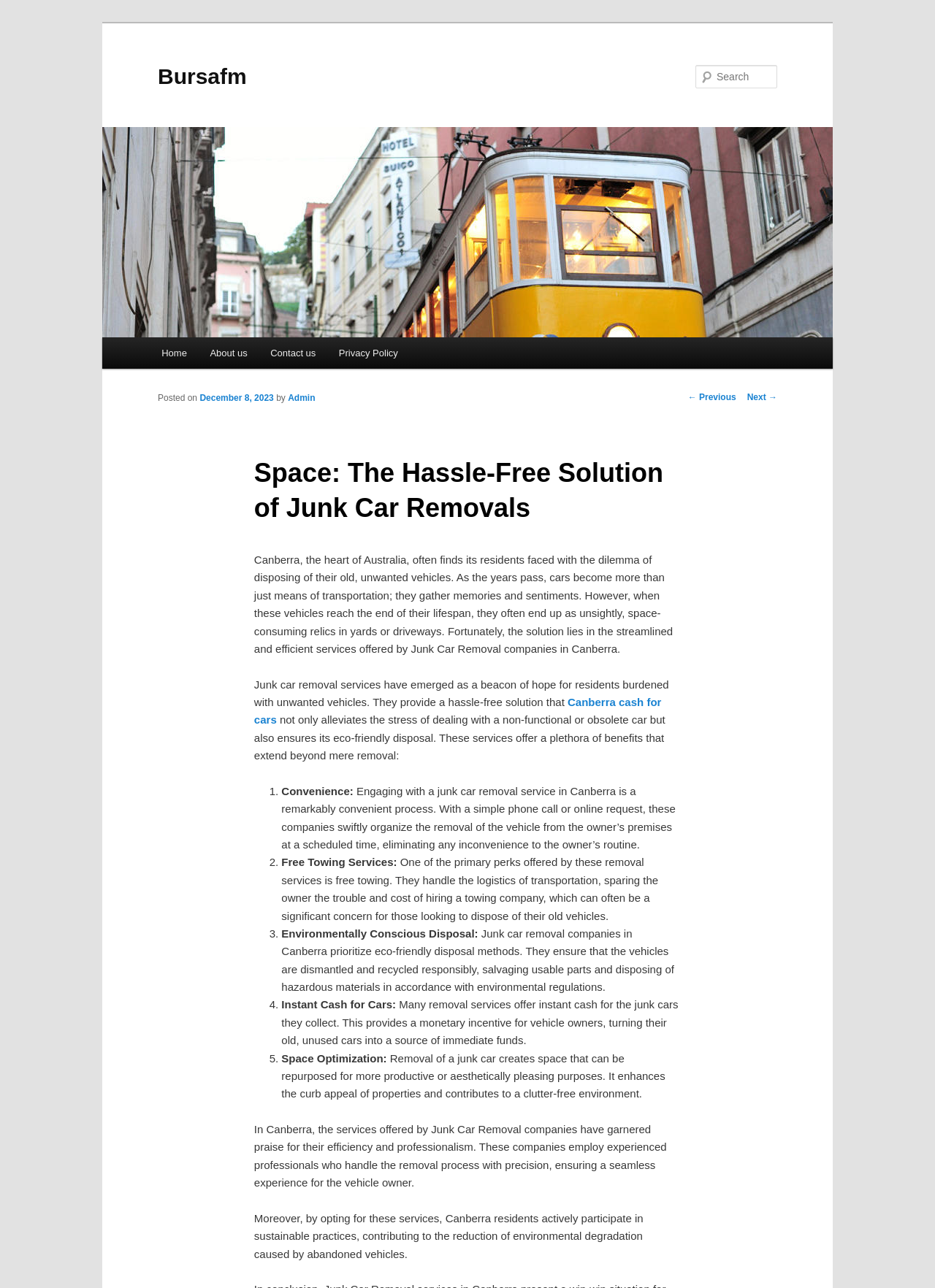Based on the description "Canberra cash for cars", find the bounding box of the specified UI element.

[0.272, 0.54, 0.707, 0.564]